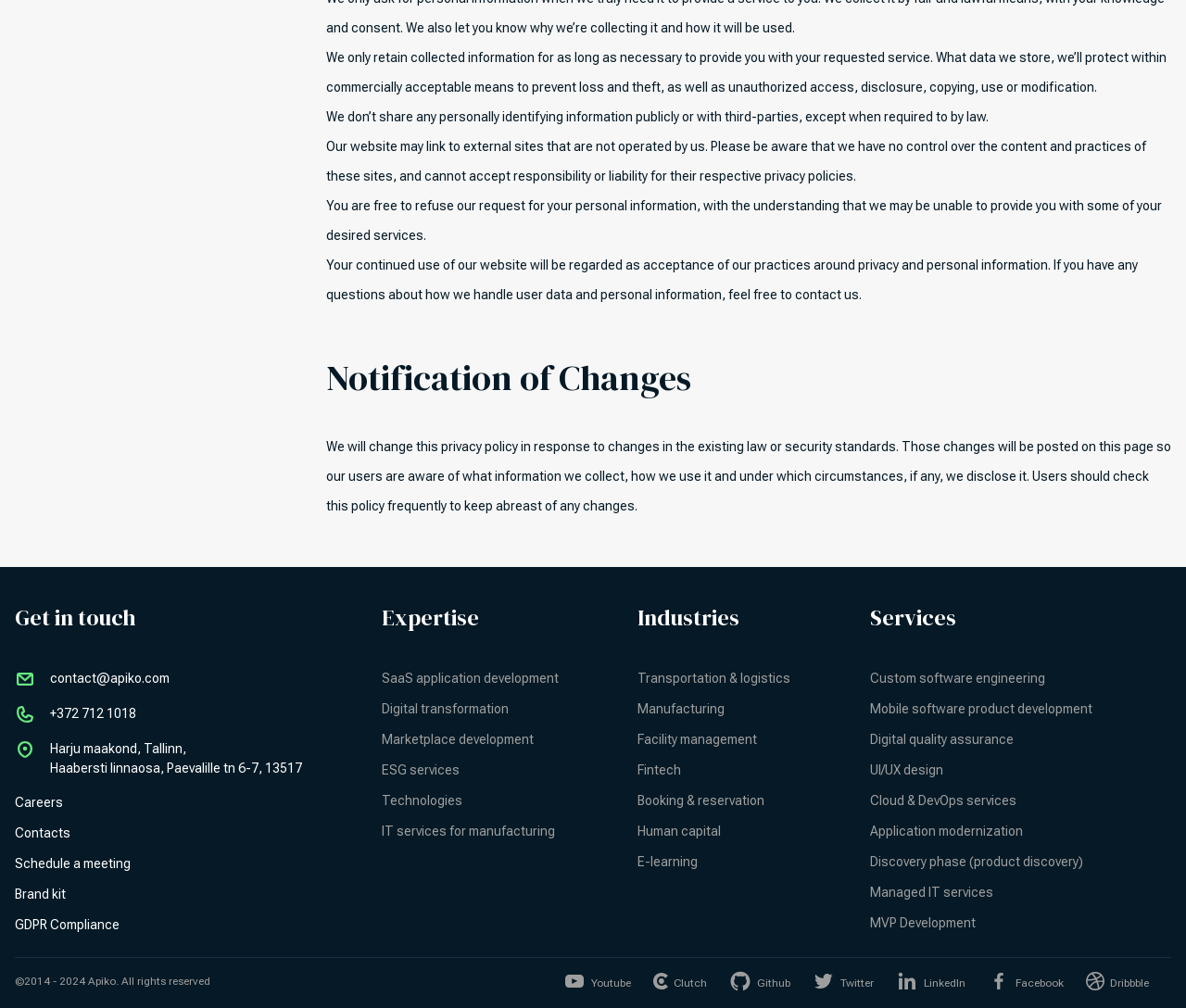Consider the image and give a detailed and elaborate answer to the question: 
What is Apiko's stance on user data and privacy?

The webpage has a section on privacy policy, which states that Apiko only retains collected information for as long as necessary to provide its services, and that it protects user data within commercially acceptable means to prevent loss and theft. Additionally, the policy states that Apiko does not share personally identifying information publicly or with third-parties, except when required to by law.